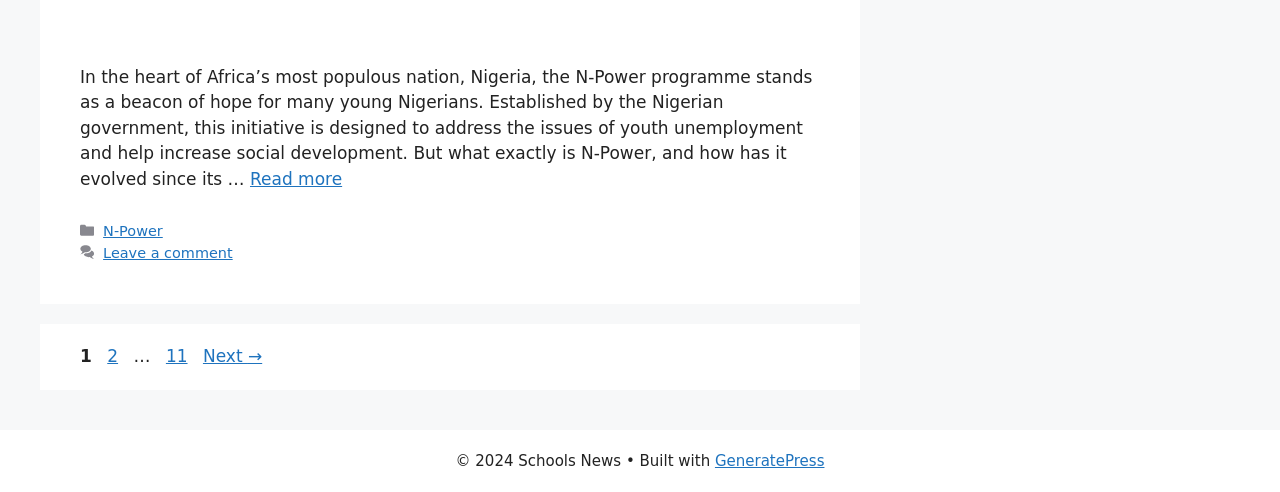Find the bounding box coordinates for the area that should be clicked to accomplish the instruction: "Visit the N-Power category".

[0.081, 0.453, 0.127, 0.486]